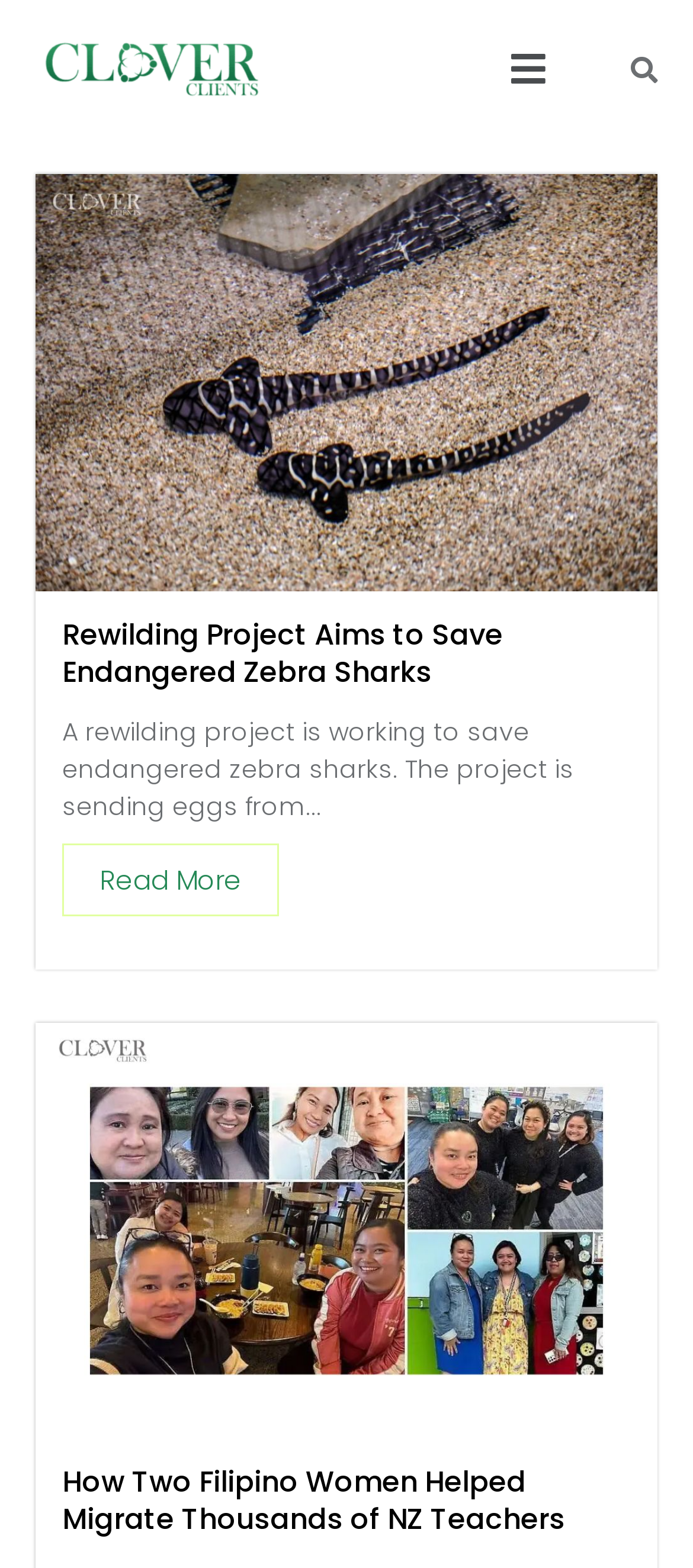Review the image closely and give a comprehensive answer to the question: What is the purpose of the search box?

The search box is located at the top right corner of the webpage, and it allows users to search for specific content on the website, as indicated by the searchbox element with the text 'Search'.